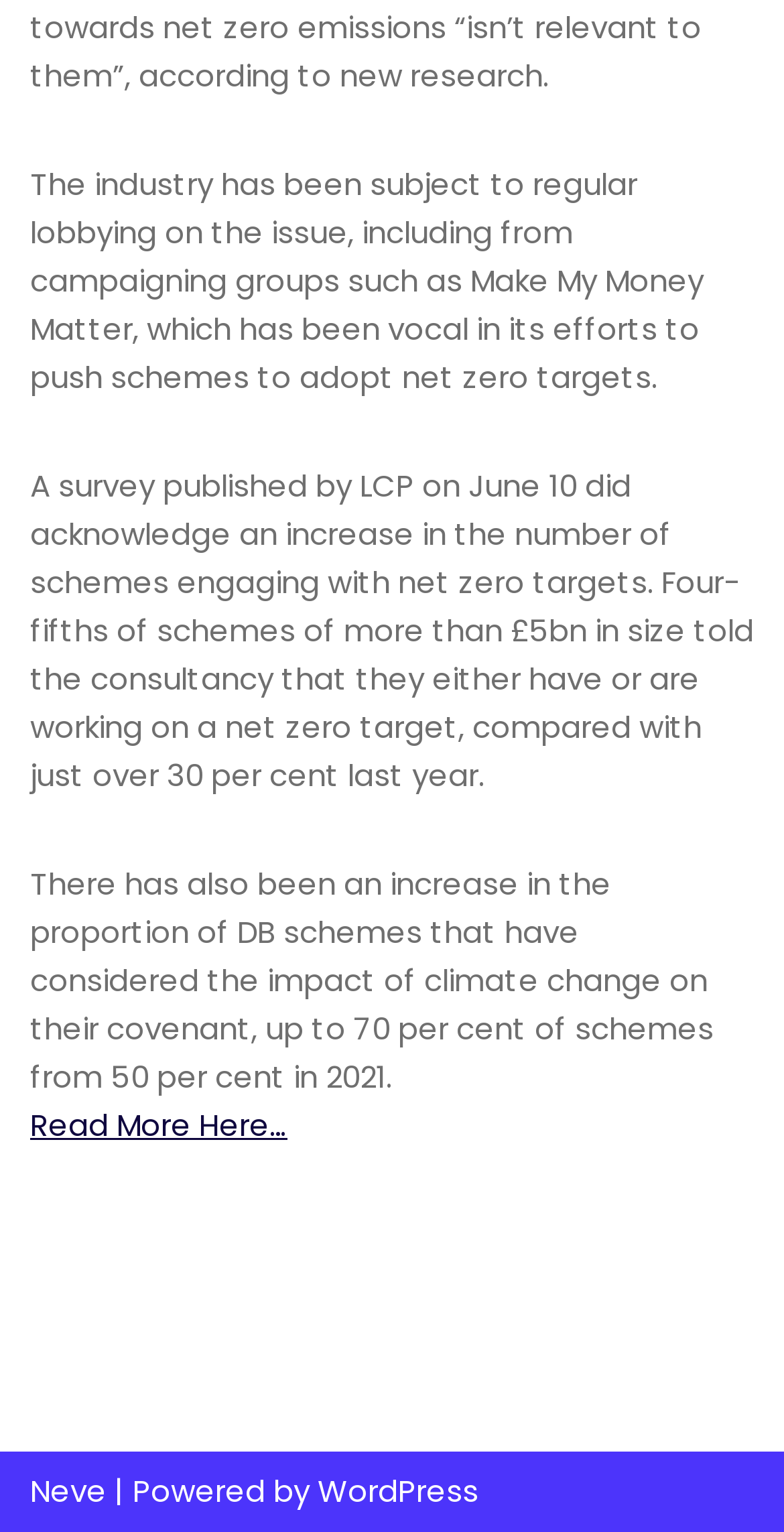Find the bounding box coordinates for the HTML element described in this sentence: "WordPress". Provide the coordinates as four float numbers between 0 and 1, in the format [left, top, right, bottom].

[0.405, 0.959, 0.61, 0.987]